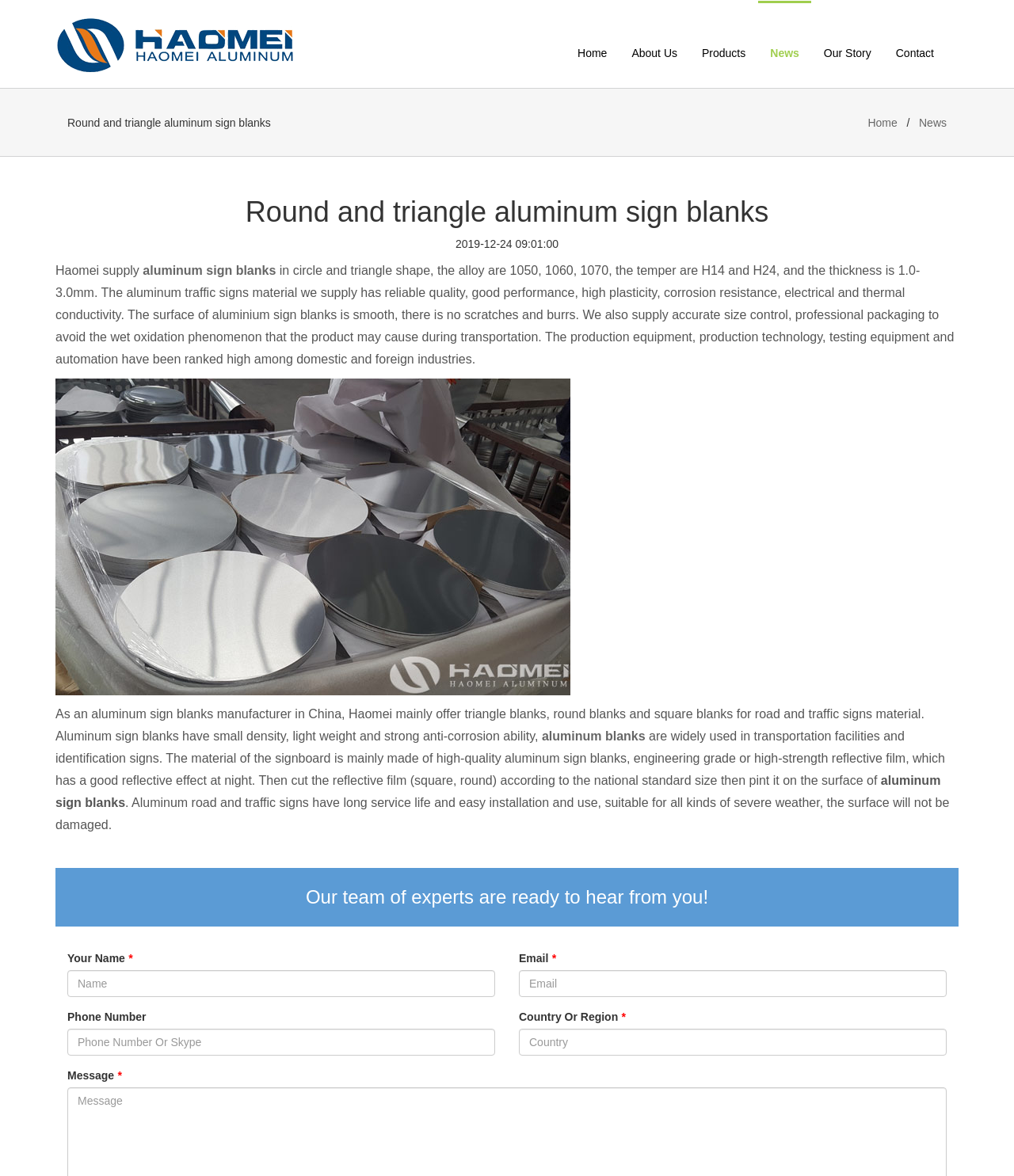Predict the bounding box of the UI element that fits this description: "aluminum sign blanks".

[0.141, 0.224, 0.272, 0.235]